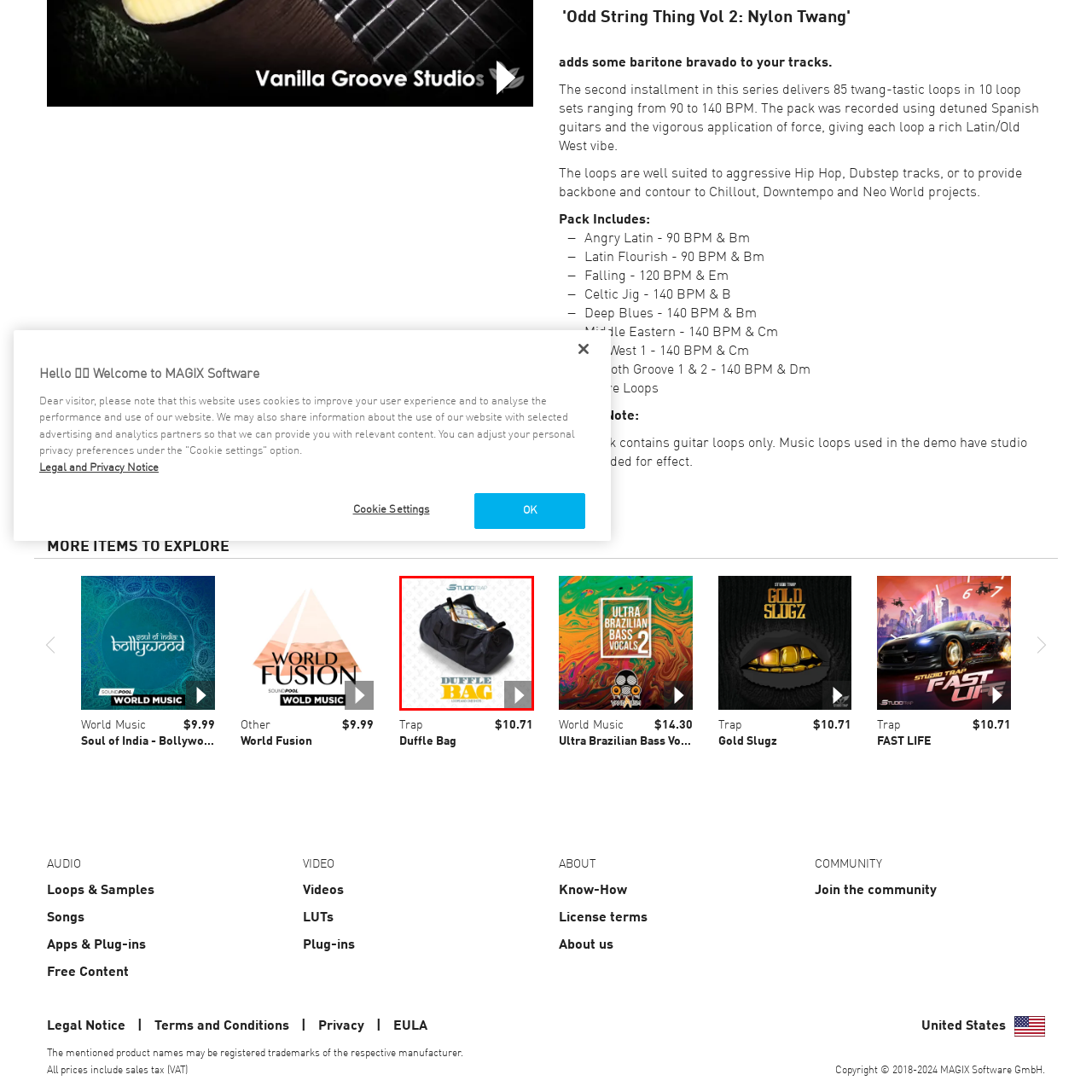Is there an interactive element in the image?
Inspect the highlighted part of the image and provide a single word or phrase as your answer.

Yes